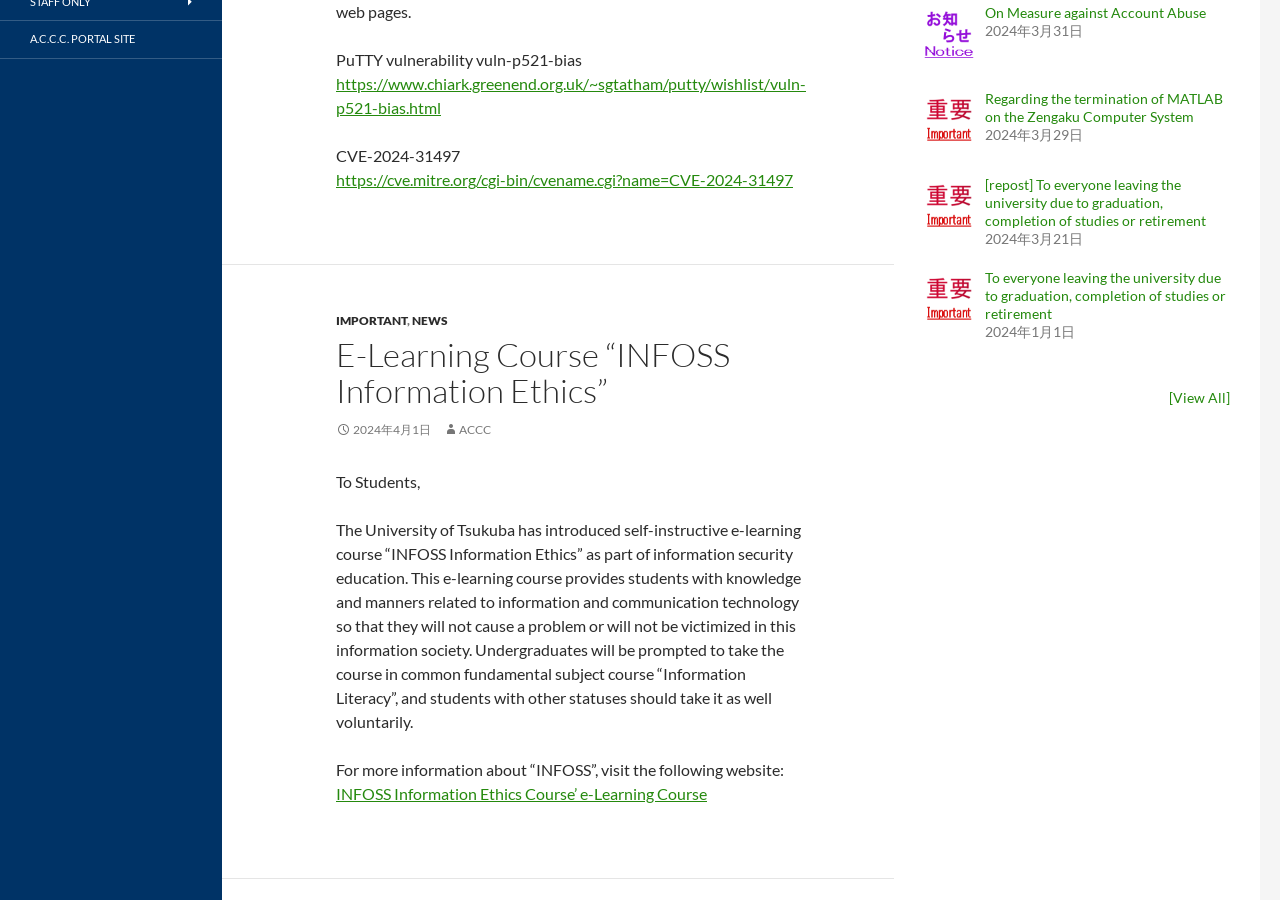Provide the bounding box coordinates of the HTML element described by the text: "On Measure against Account Abuse".

[0.769, 0.005, 0.942, 0.024]